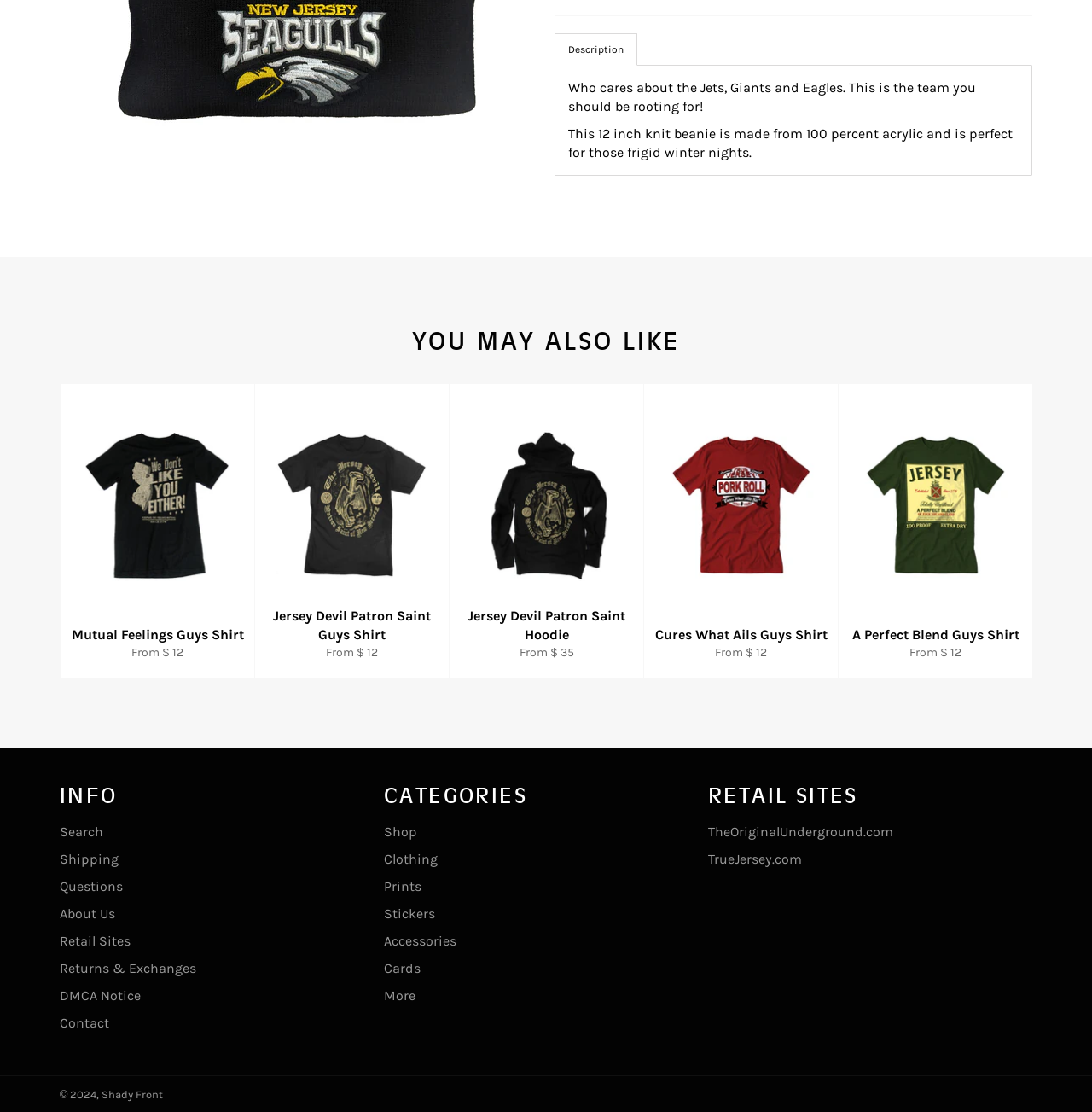Find the bounding box coordinates corresponding to the UI element with the description: "Returns & Exchanges". The coordinates should be formatted as [left, top, right, bottom], with values as floats between 0 and 1.

[0.055, 0.863, 0.18, 0.878]